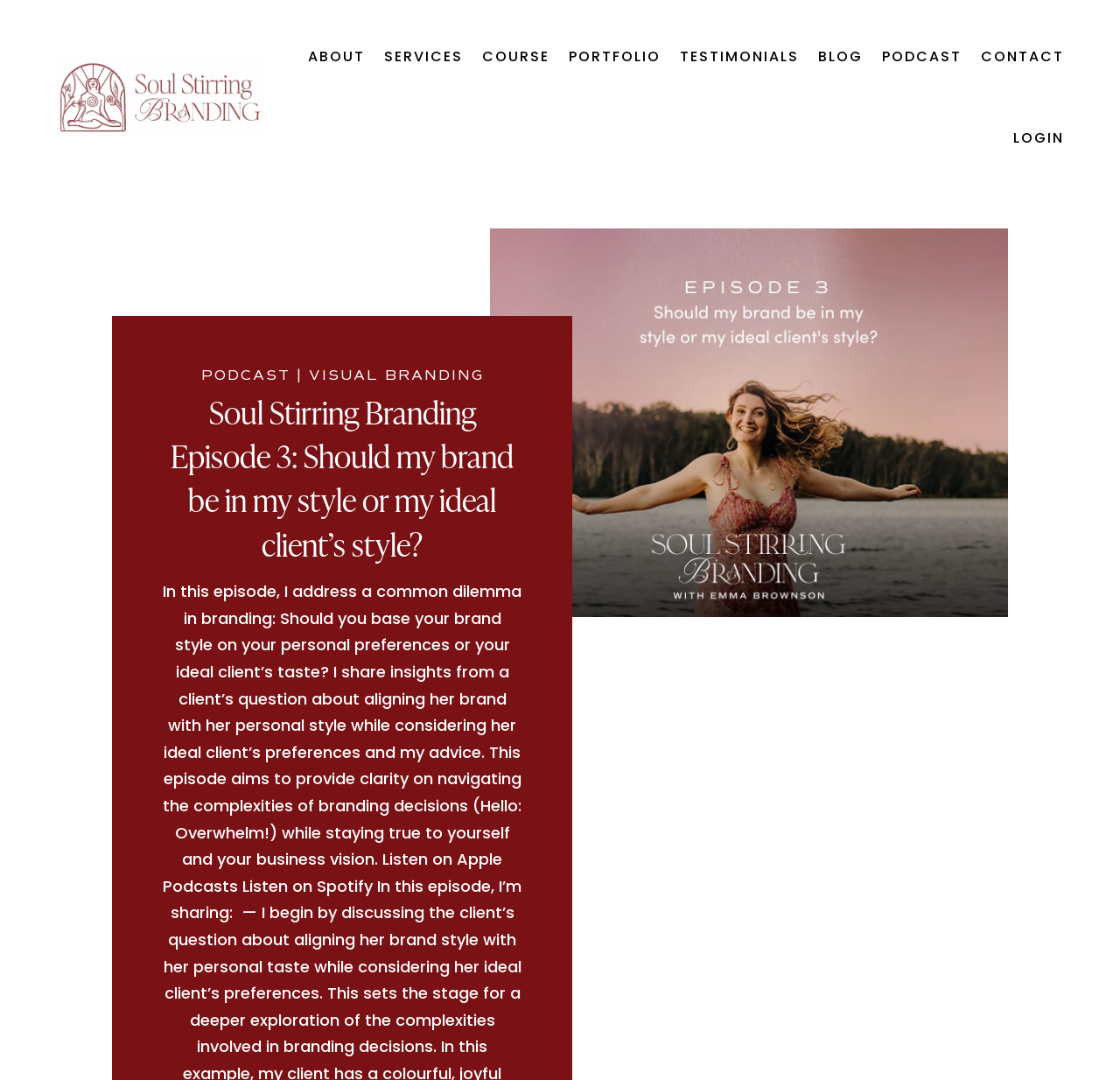What is the logo of the website?
Using the image as a reference, answer the question in detail.

I found the logo image with the description 'Soul Stirring Branding Logo' at the top of the page.